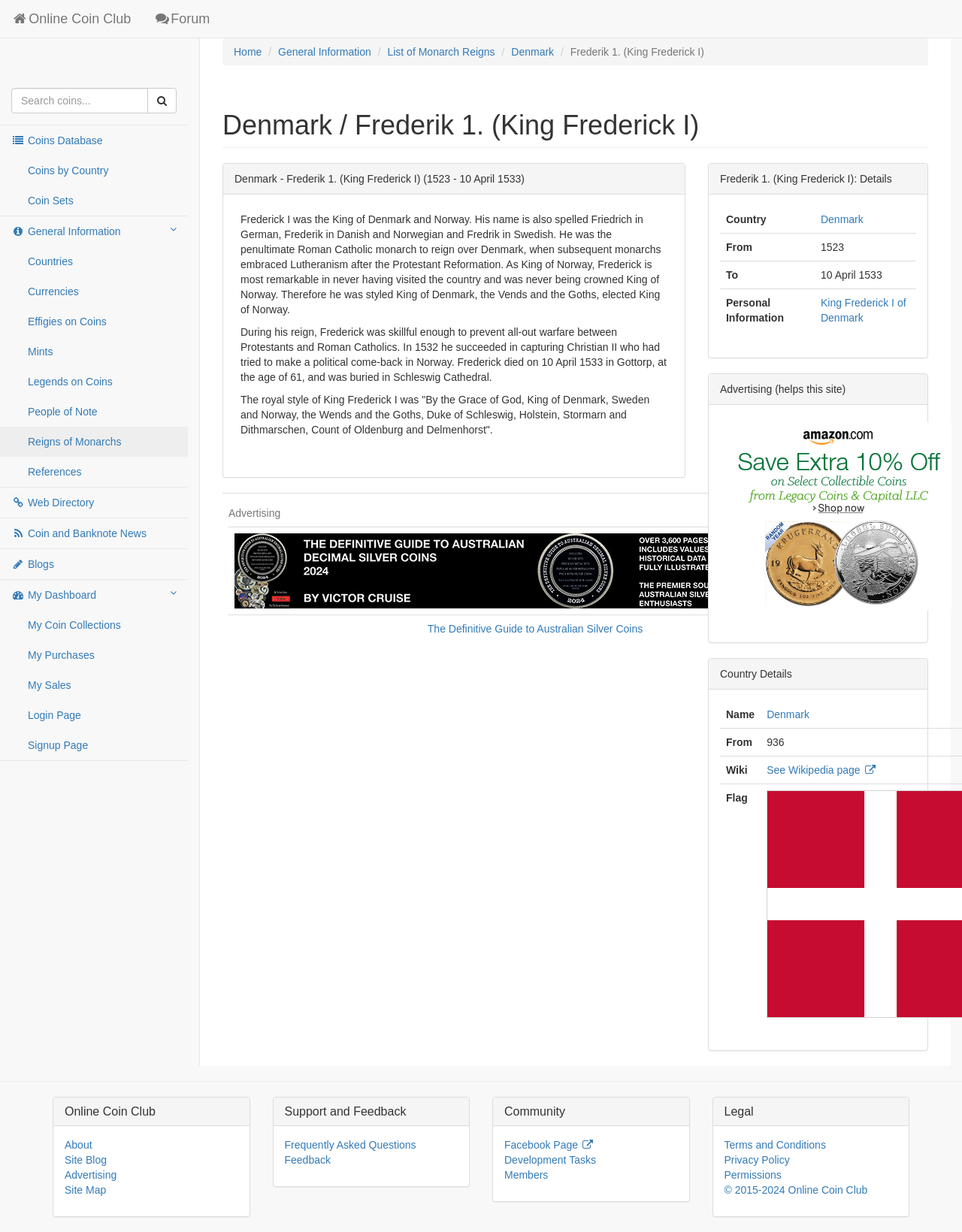Determine the bounding box coordinates of the section to be clicked to follow the instruction: "Visit Denmark page". The coordinates should be given as four float numbers between 0 and 1, formatted as [left, top, right, bottom].

[0.797, 0.575, 0.841, 0.585]